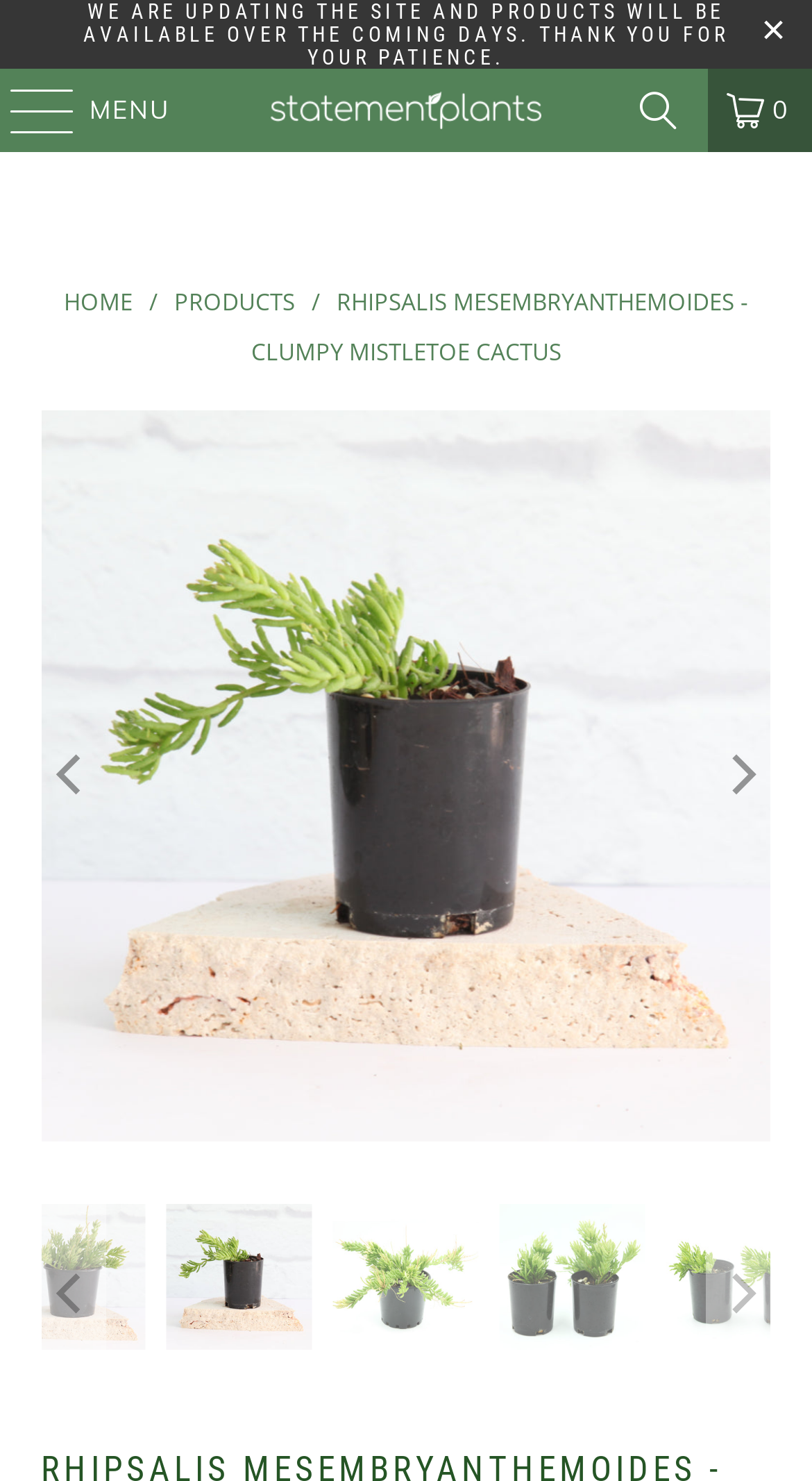What is the name of the company?
Provide a short answer using one word or a brief phrase based on the image.

Statement Plants